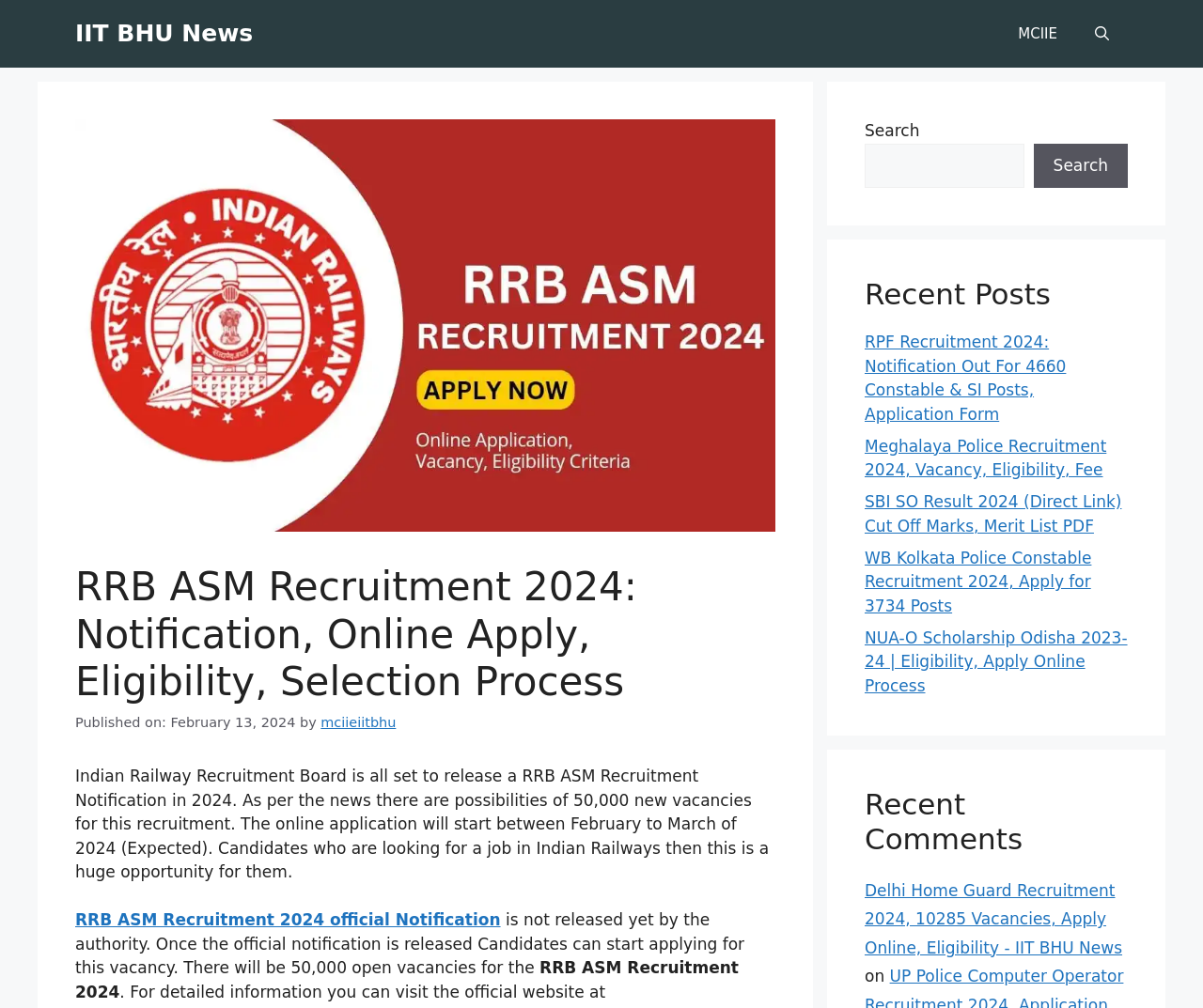Extract the main title from the webpage and generate its text.

RRB ASM Recruitment 2024: Notification, Online Apply, Eligibility, Selection Process